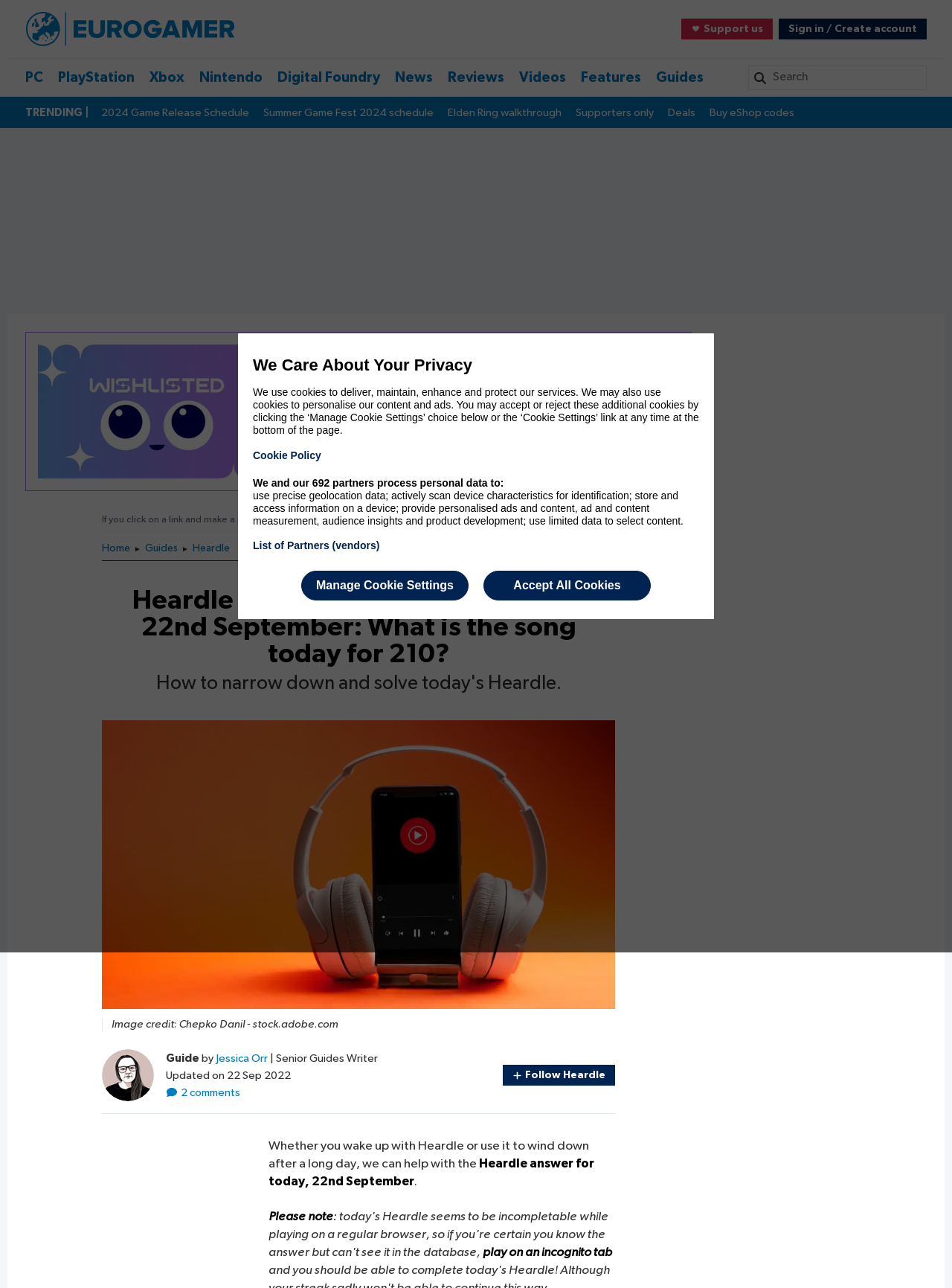What is the purpose of the 'Follow Heardle' button?
Based on the screenshot, provide a one-word or short-phrase response.

To follow Heardle